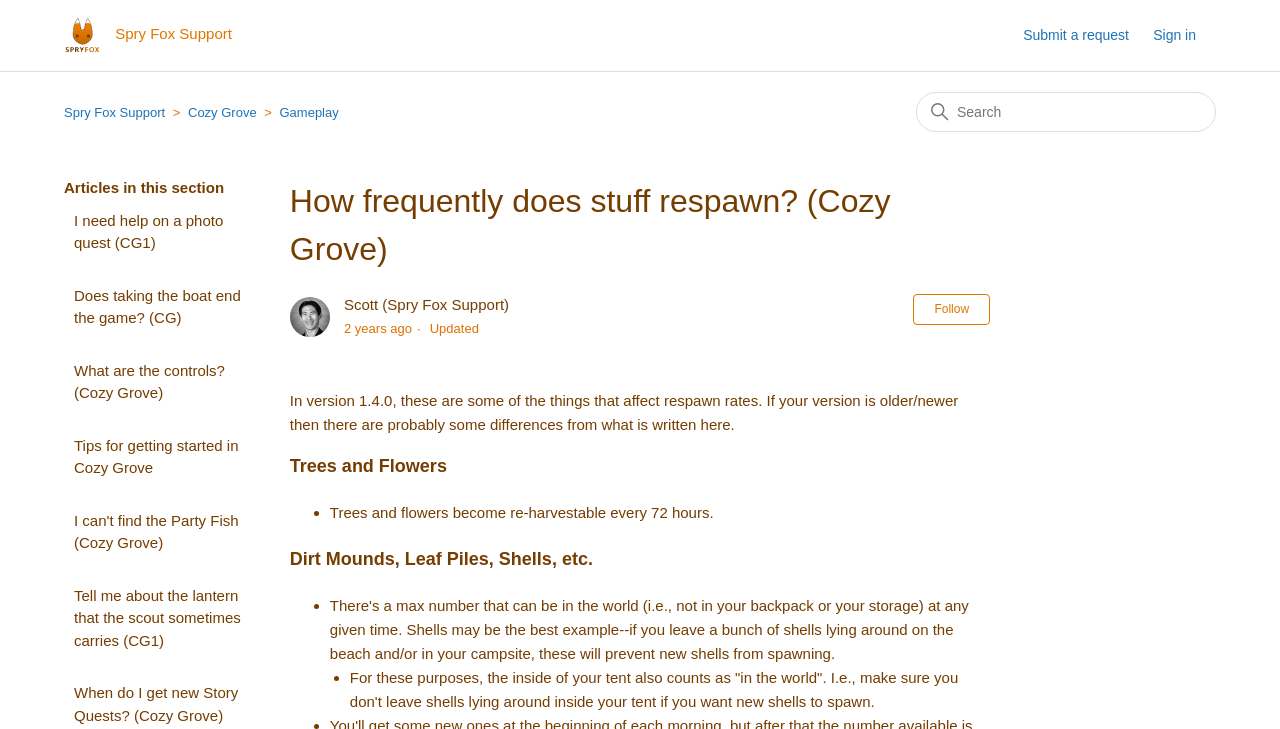What is the purpose of the search bar?
Please respond to the question with a detailed and informative answer.

The search bar is located at the top right corner of the webpage, and it is likely used to search for help or answers to specific questions related to the game Cozy Grove. This is inferred from the context of the webpage, which appears to be a support page for the game.